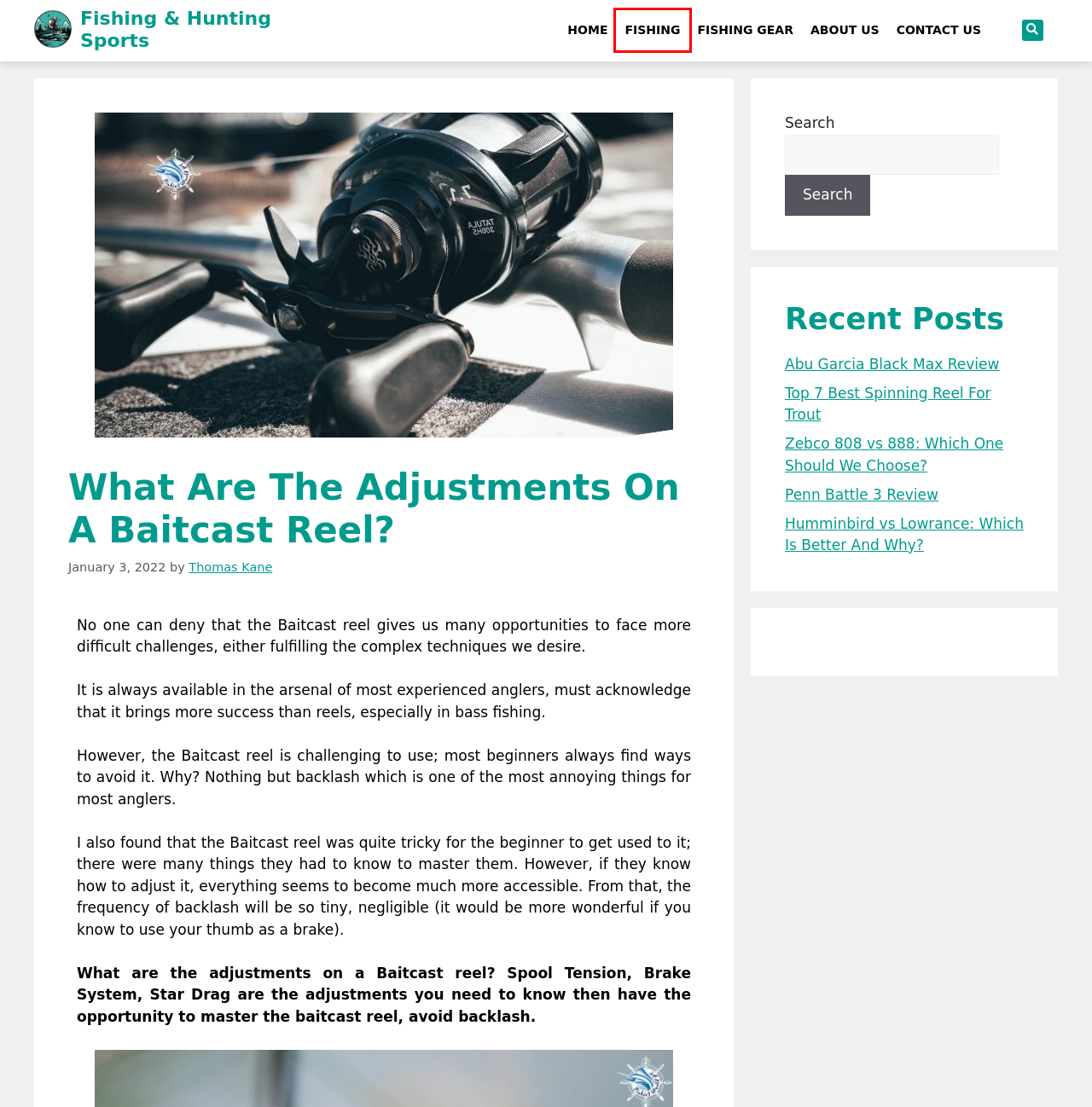Examine the screenshot of a webpage with a red bounding box around an element. Then, select the webpage description that best represents the new page after clicking the highlighted element. Here are the descriptions:
A. Thomas Kane - Fishing And Hunting Sports
B. Penn Battle 3 Review 2024: Is It For You?
C. Humminbird vs Lowrance: Which Is Better? Review 2024
D. Fishing - Fishing And Hunting Sports
E. Abu Garcia Black Max Review 2022: Is It Worth The Money?
F. About Us - Fishing And Hunting Sports
G. Zebco 808 Vs 888: Which Is Better And Why?
H. Fishing Gear - Fishing And Hunting Sports

D